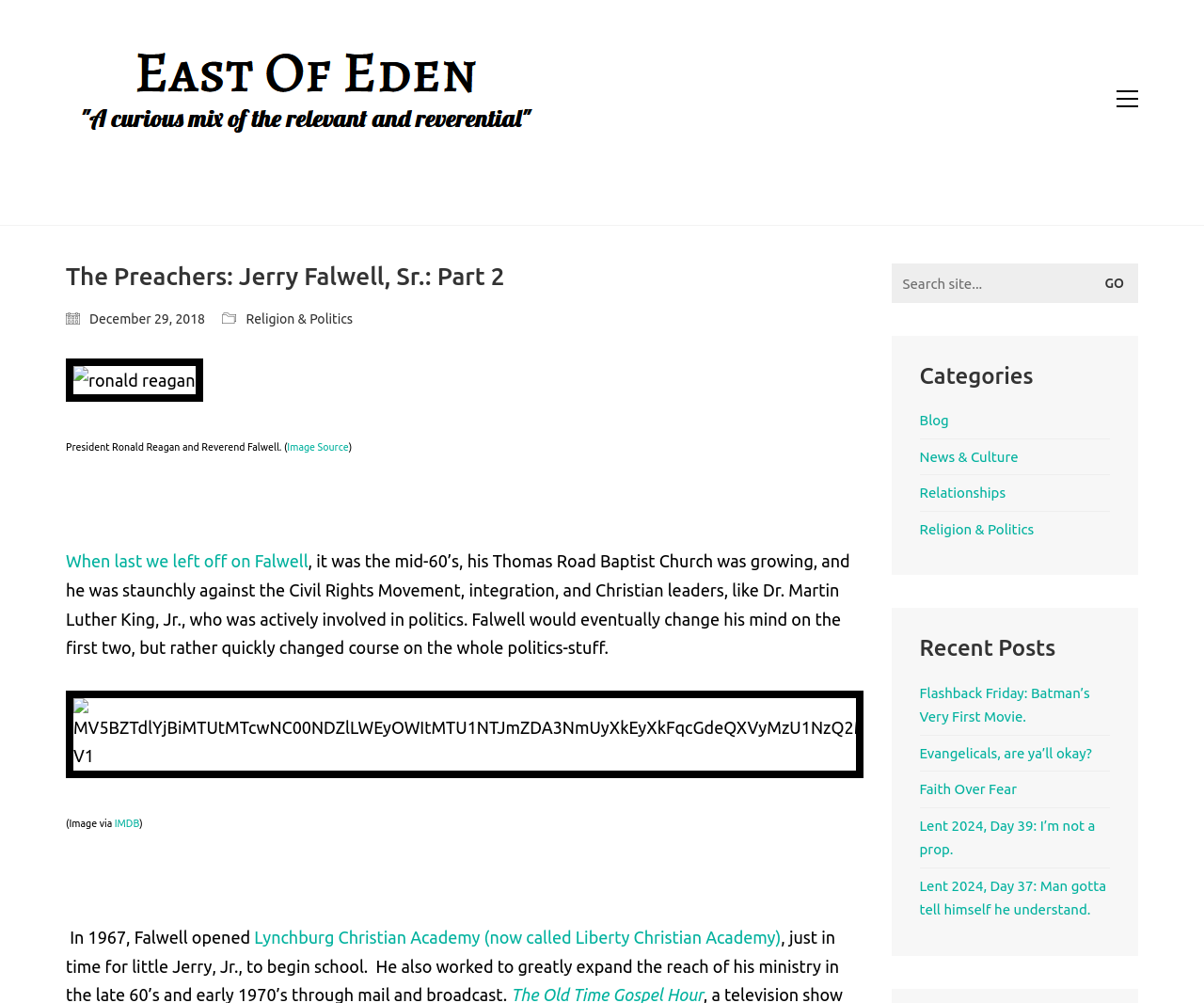What is the name of the academy opened by Falwell?
Based on the image, please offer an in-depth response to the question.

I obtained this answer by reading the text 'In 1967, Falwell opened Lynchburg Christian Academy (now called Liberty Christian Academy)...' which mentions the name of the academy.